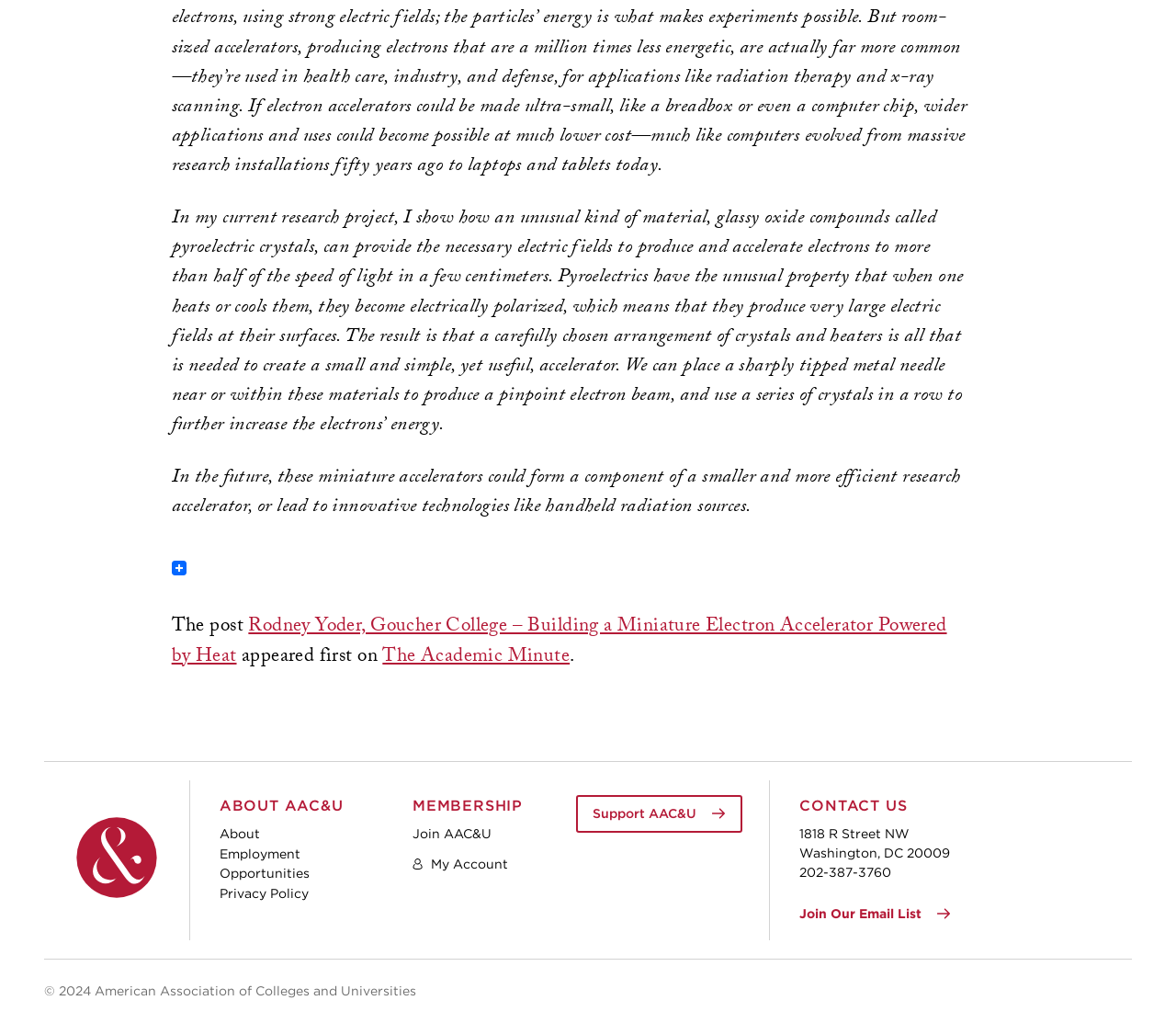Using the description: "The Academic Minute", identify the bounding box of the corresponding UI element in the screenshot.

[0.325, 0.627, 0.484, 0.658]